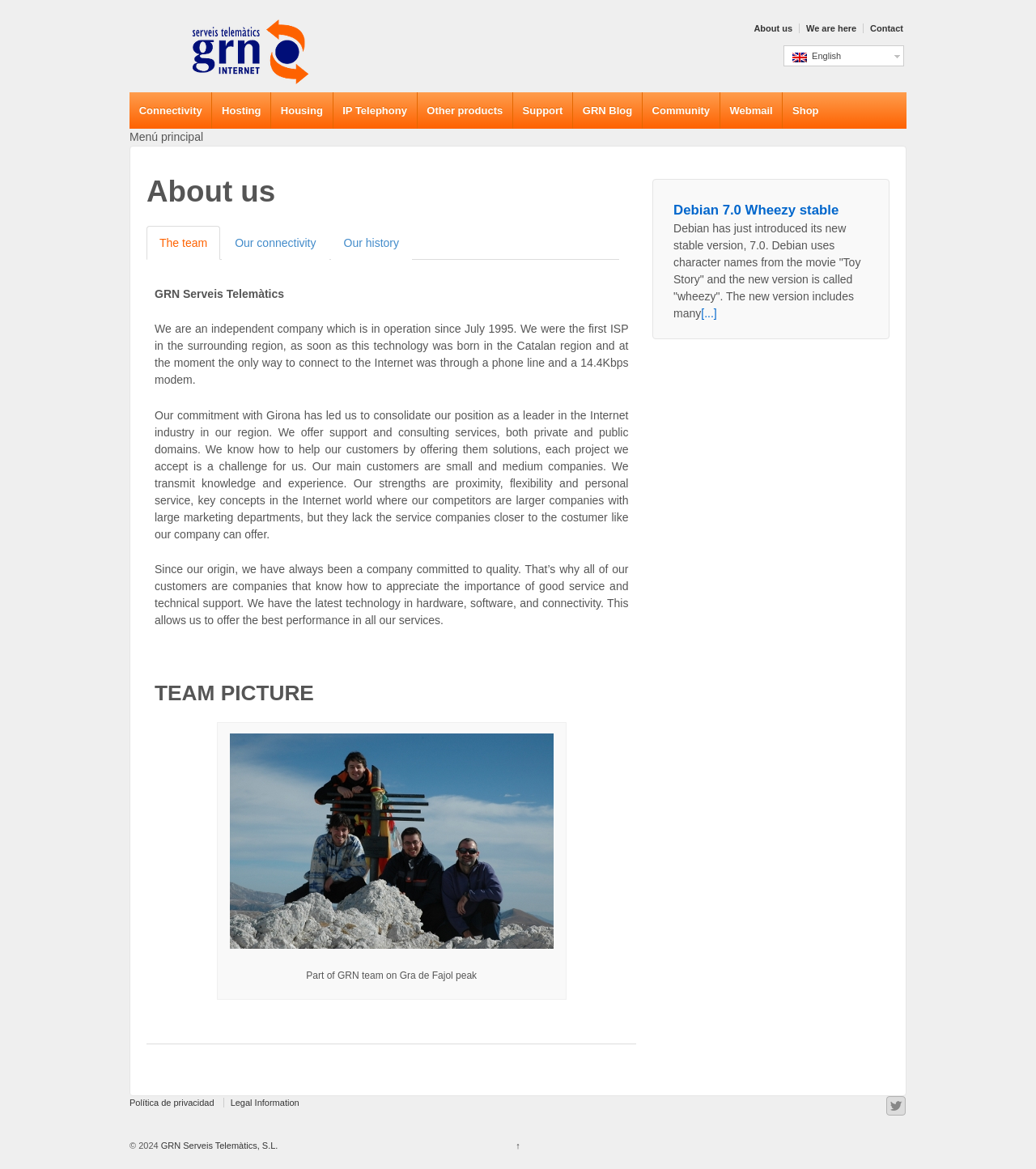Please identify the bounding box coordinates of the element's region that needs to be clicked to fulfill the following instruction: "Visit the GRN Blog". The bounding box coordinates should consist of four float numbers between 0 and 1, i.e., [left, top, right, bottom].

[0.552, 0.079, 0.619, 0.11]